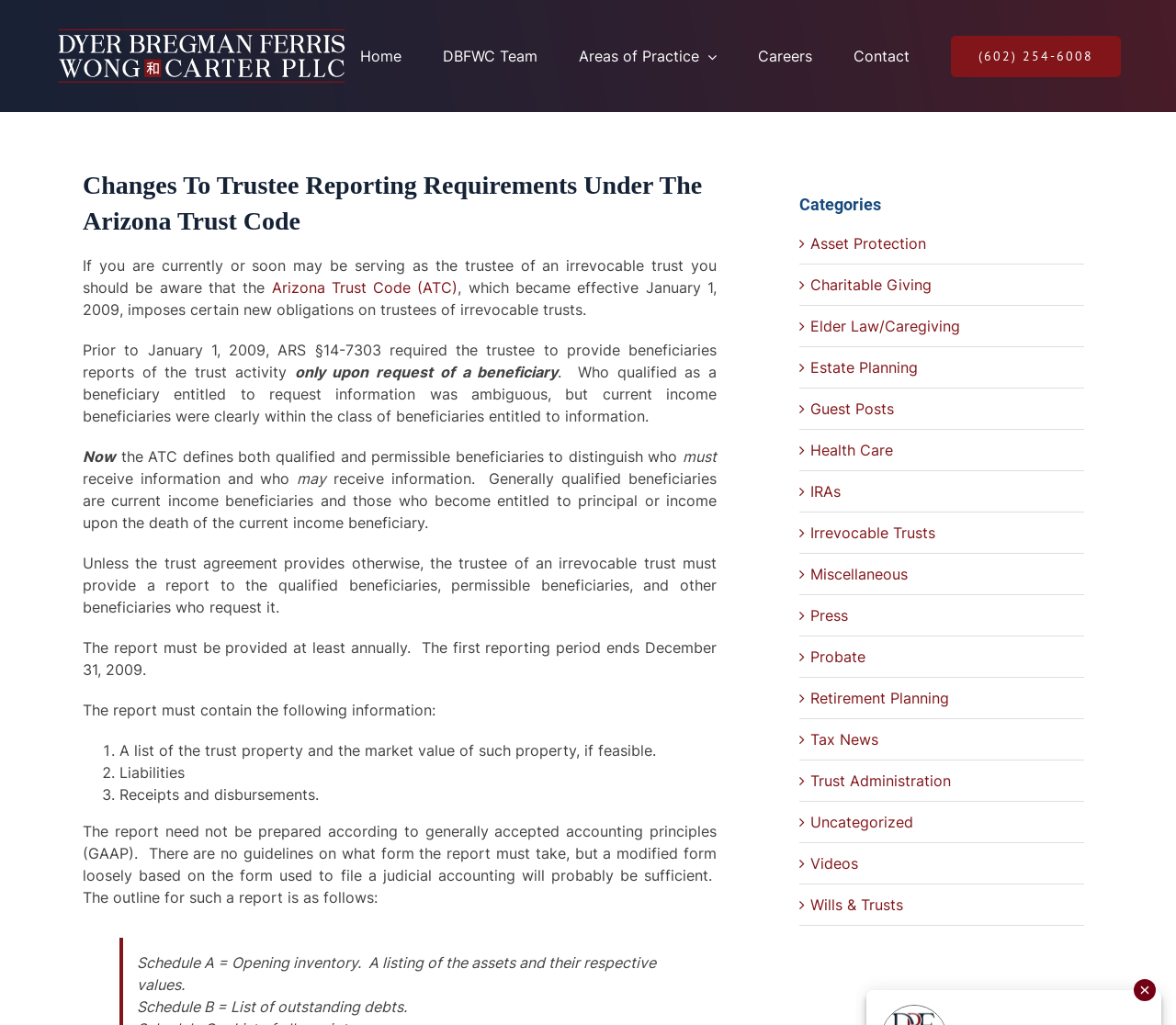Determine the bounding box coordinates for the clickable element required to fulfill the instruction: "Click the 'Irrevocable Trusts' category link". Provide the coordinates as four float numbers between 0 and 1, i.e., [left, top, right, bottom].

[0.689, 0.509, 0.914, 0.531]